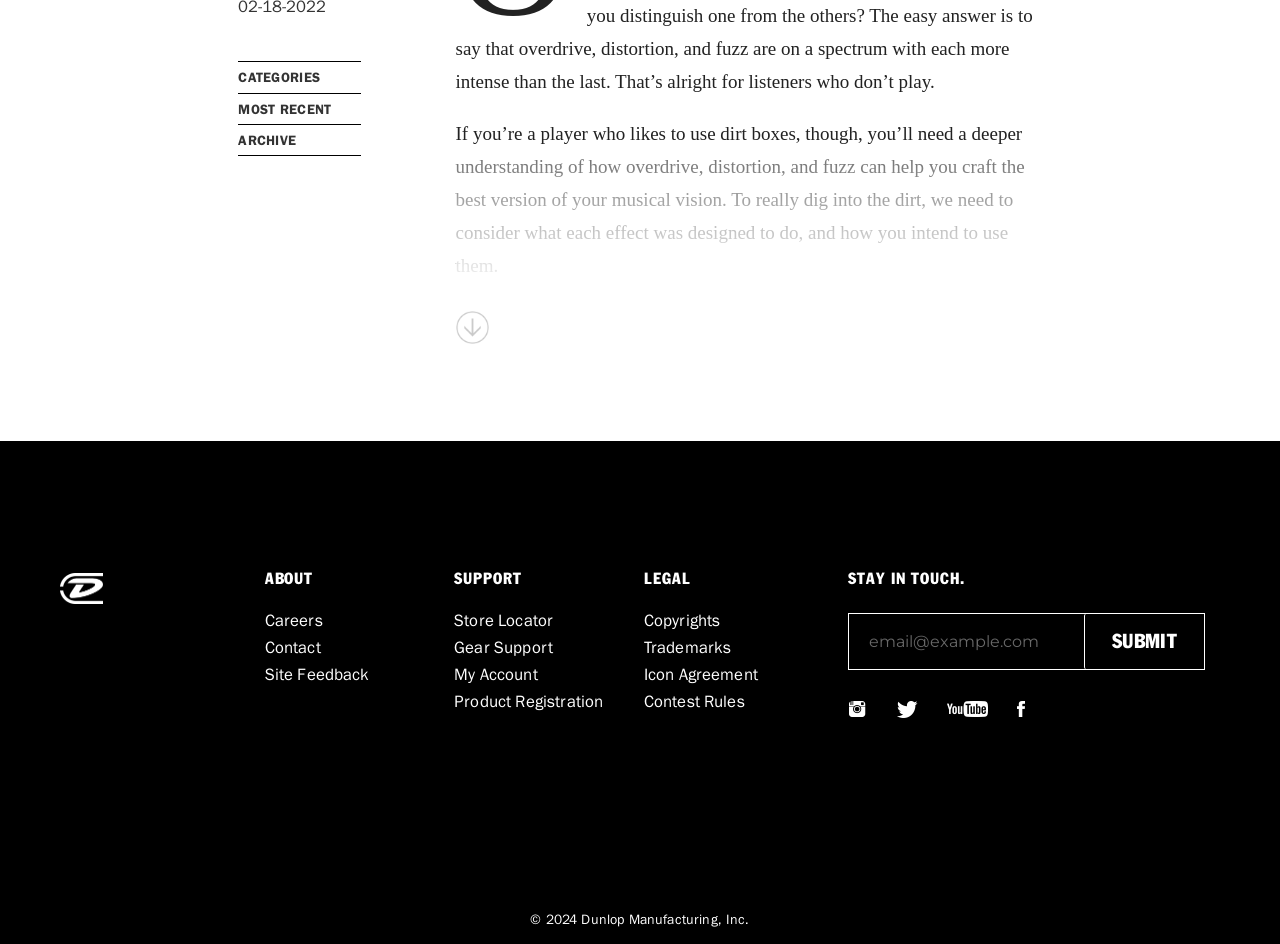How many social media links are there?
Based on the image, give a one-word or short phrase answer.

4